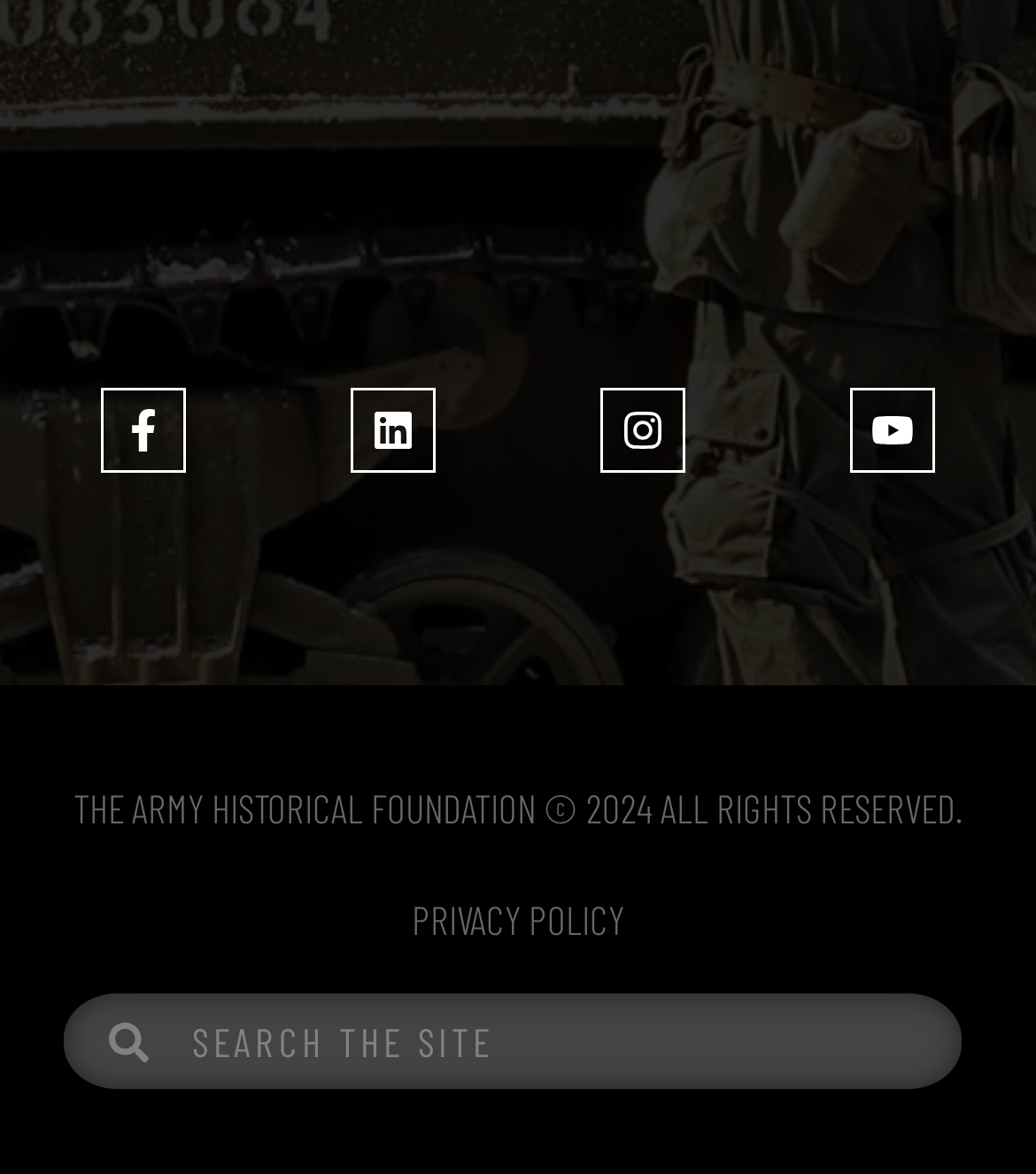Answer the question below in one word or phrase:
What social media platforms are listed?

Facebook, Linkedin, Instagram, Youtube